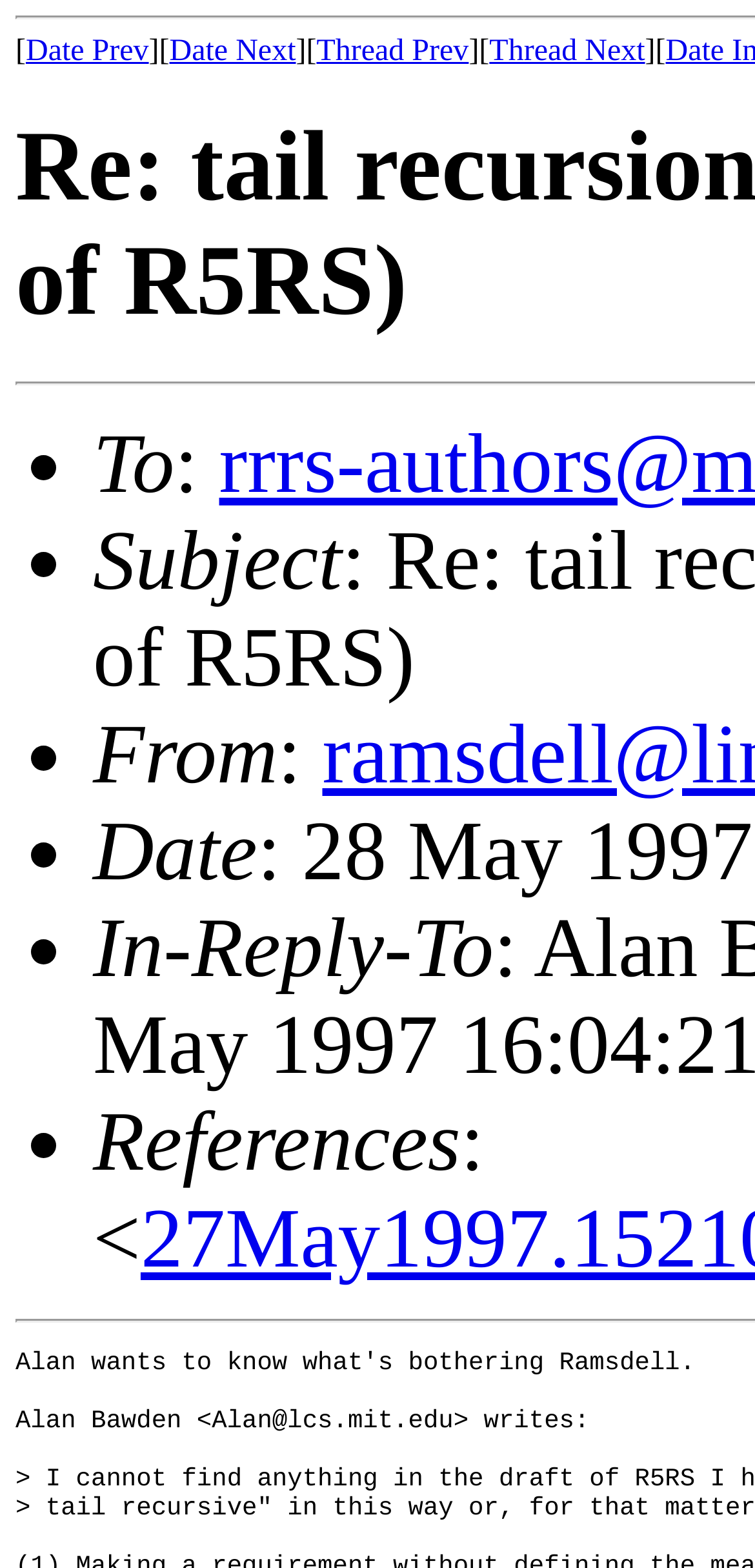Please find the bounding box for the UI component described as follows: "sheet metal processing".

None